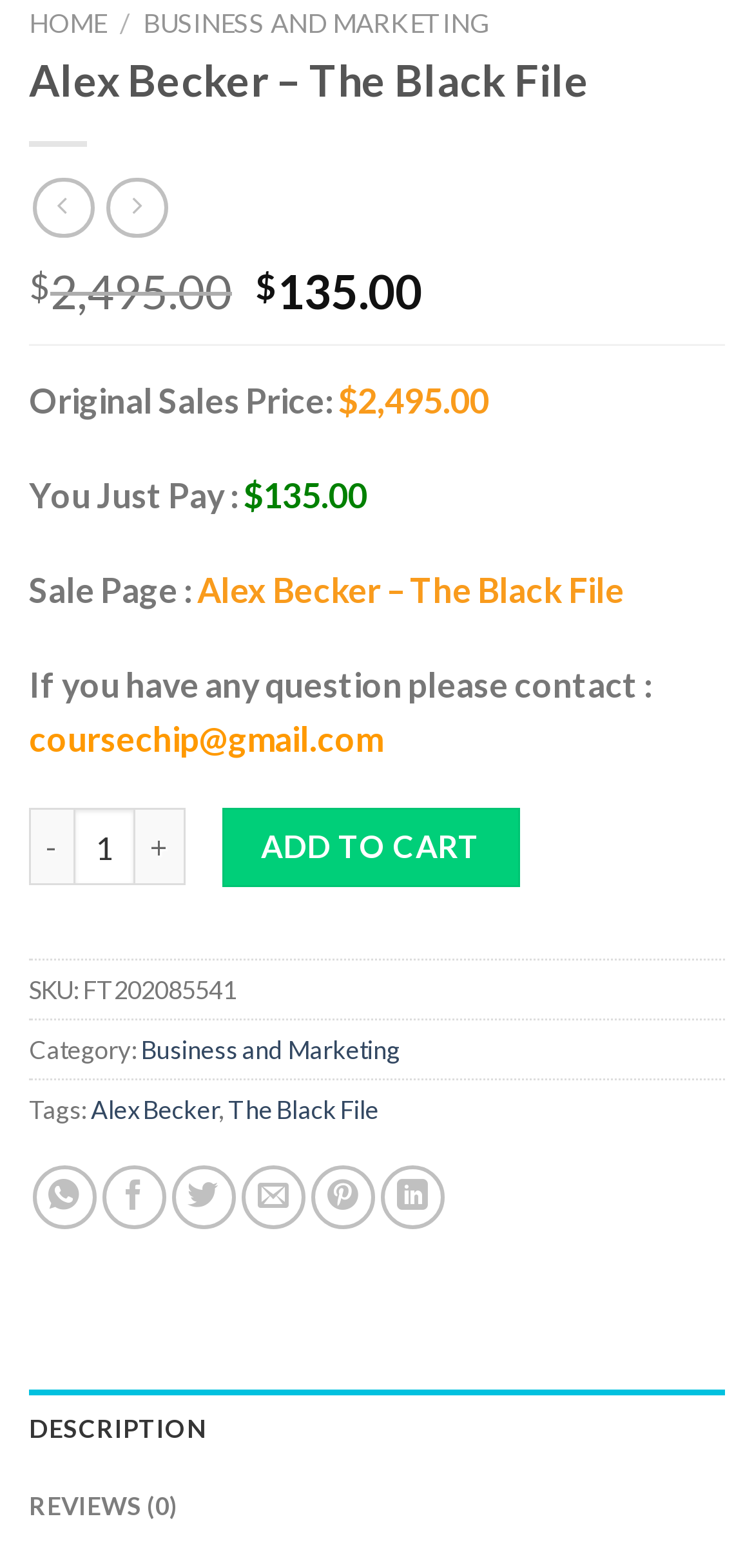Provide the bounding box coordinates in the format (top-left x, top-left y, bottom-right x, bottom-right y). All values are floating point numbers between 0 and 1. Determine the bounding box coordinate of the UI element described as: parent_node: By title="Cyrene Olson"

None